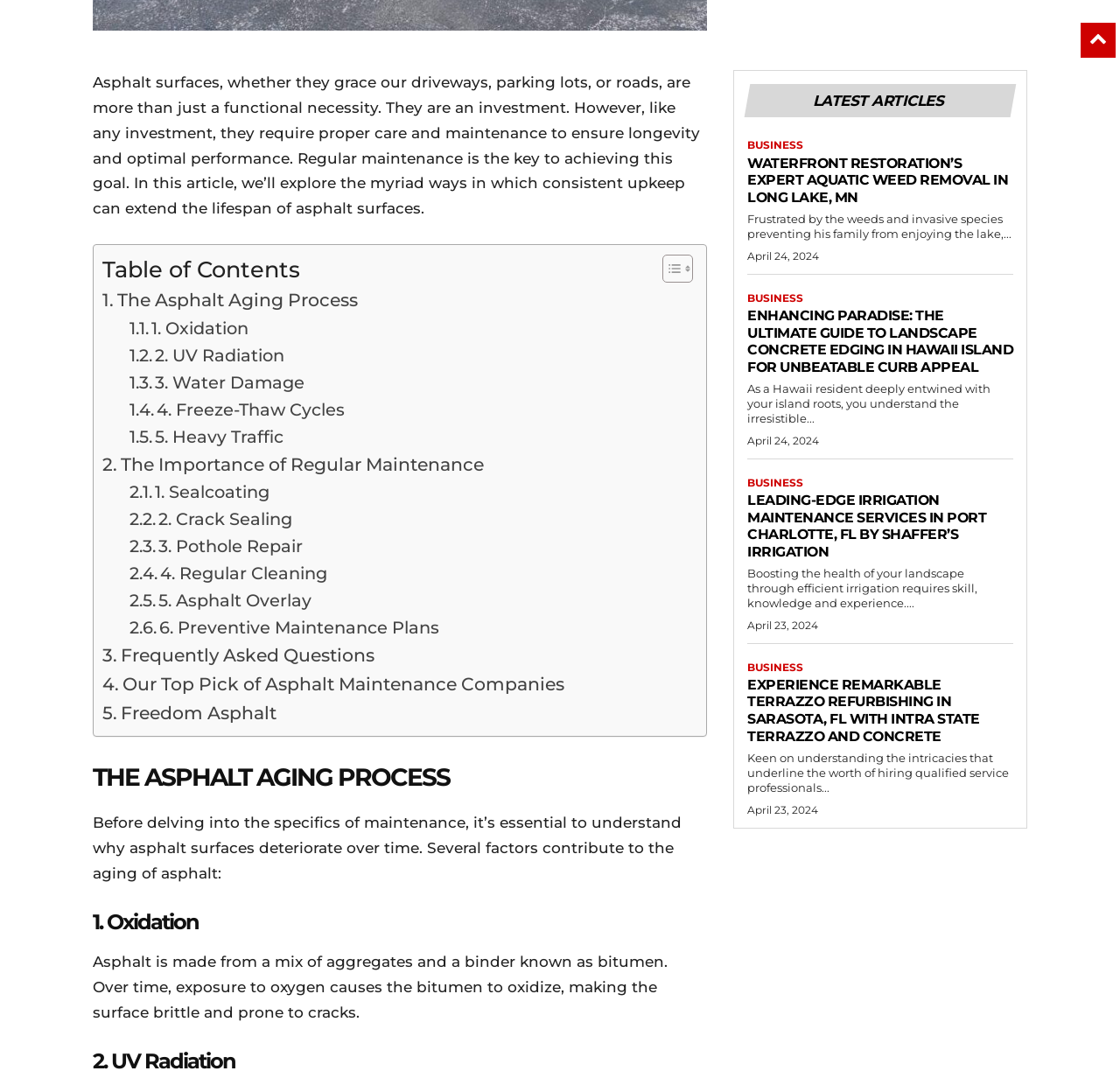Determine the bounding box of the UI element mentioned here: "Business". The coordinates must be in the format [left, top, right, bottom] with values ranging from 0 to 1.

[0.667, 0.625, 0.717, 0.637]